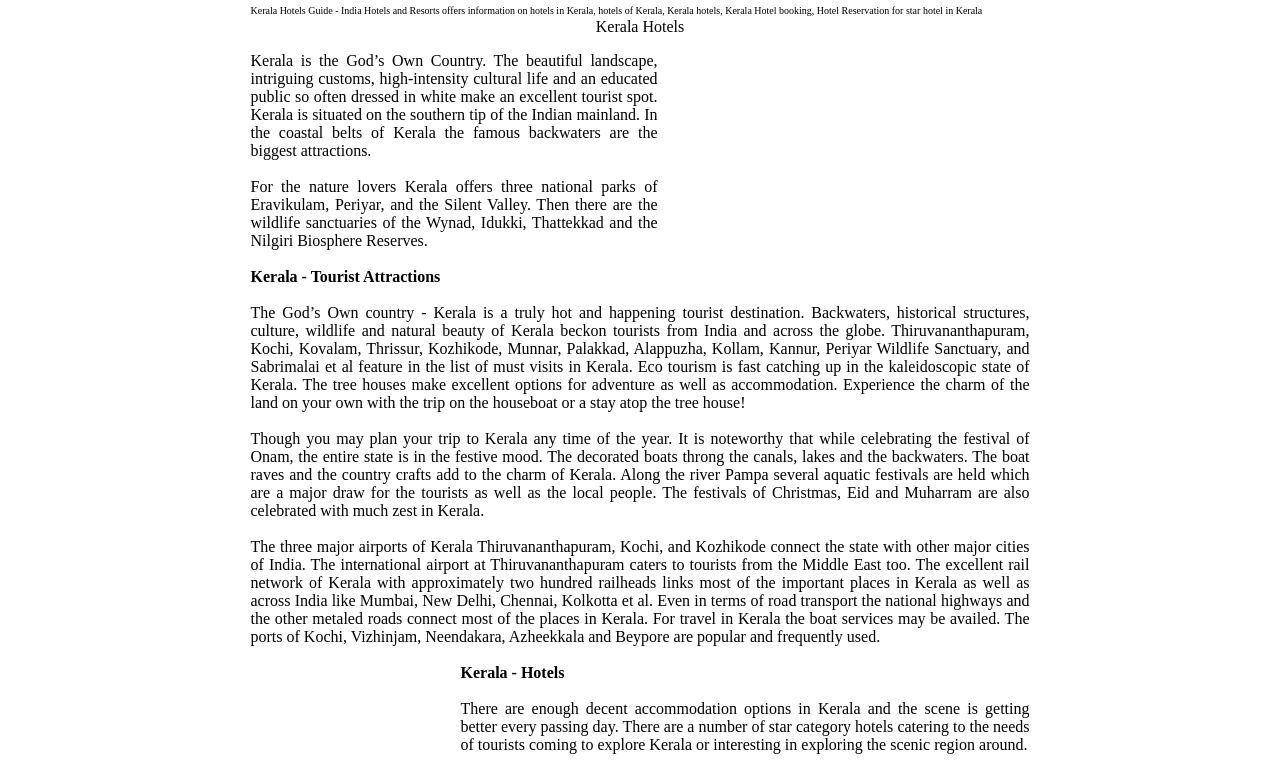What is the main topic of this webpage?
Please use the image to deliver a detailed and complete answer.

Based on the content of the webpage, it appears to be a guide for hotels in Kerala, providing information on various aspects of Kerala tourism, including tourist attractions, festivals, and transportation. The presence of an image related to hotels in Kerala and the text 'Kerala Hotels' also supports this conclusion.